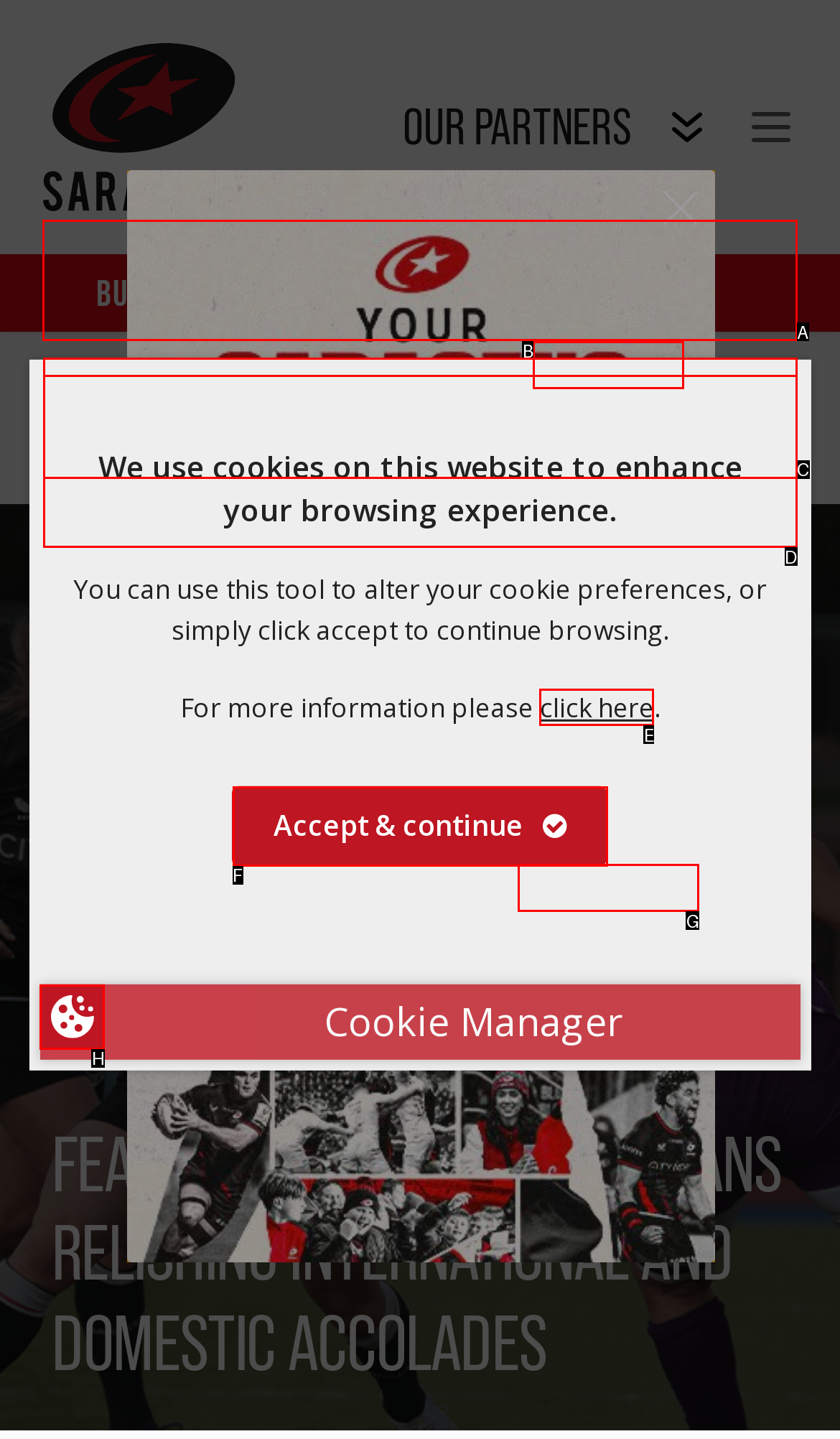Specify which HTML element I should click to complete this instruction: Explore the COMMUNITY & CAMPS section Answer with the letter of the relevant option.

A